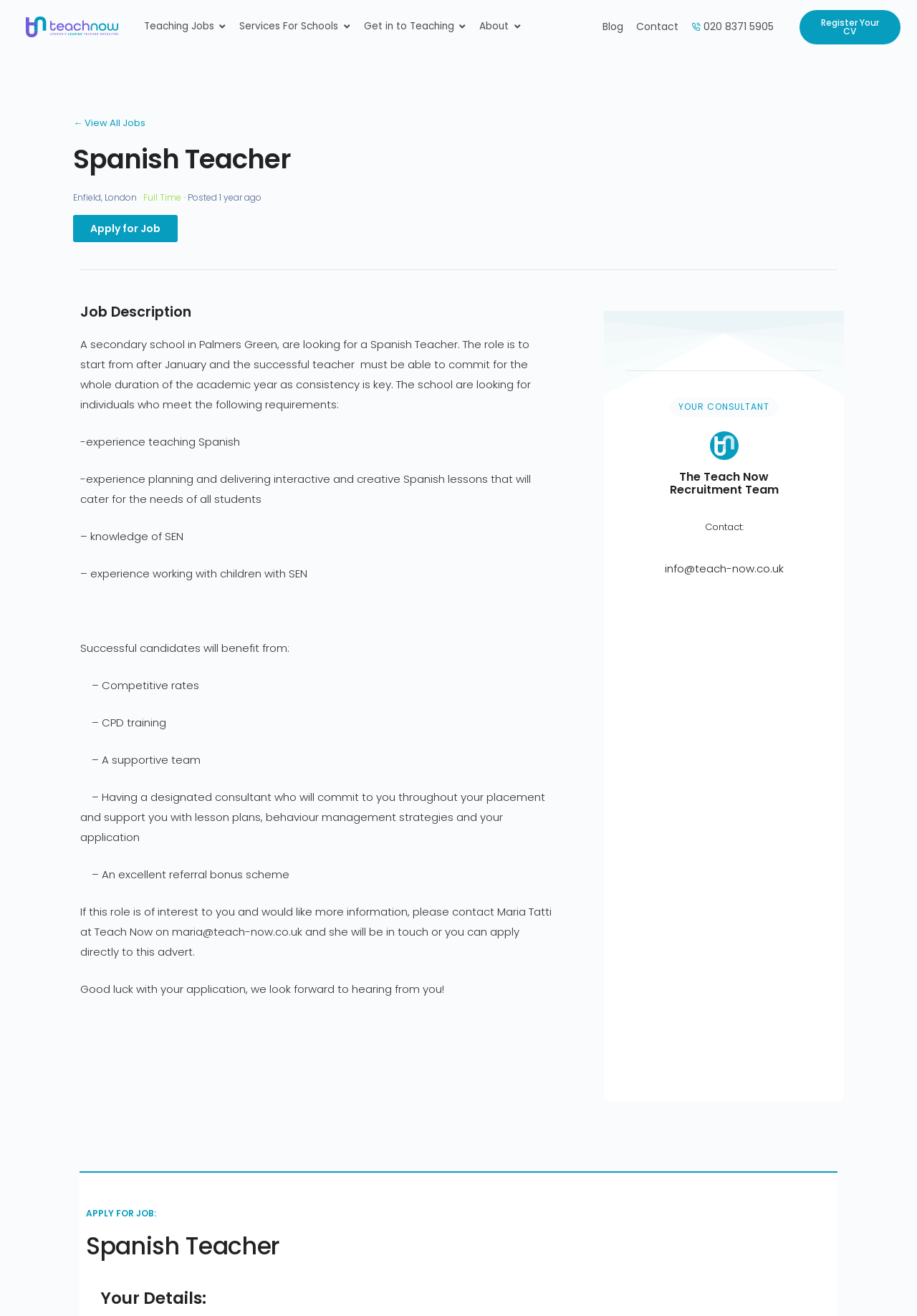What is the type of school?
Analyze the image and deliver a detailed answer to the question.

The job description mentions that the vacancy is for a secondary school in Palmers Green, indicating that the type of school is a secondary school.